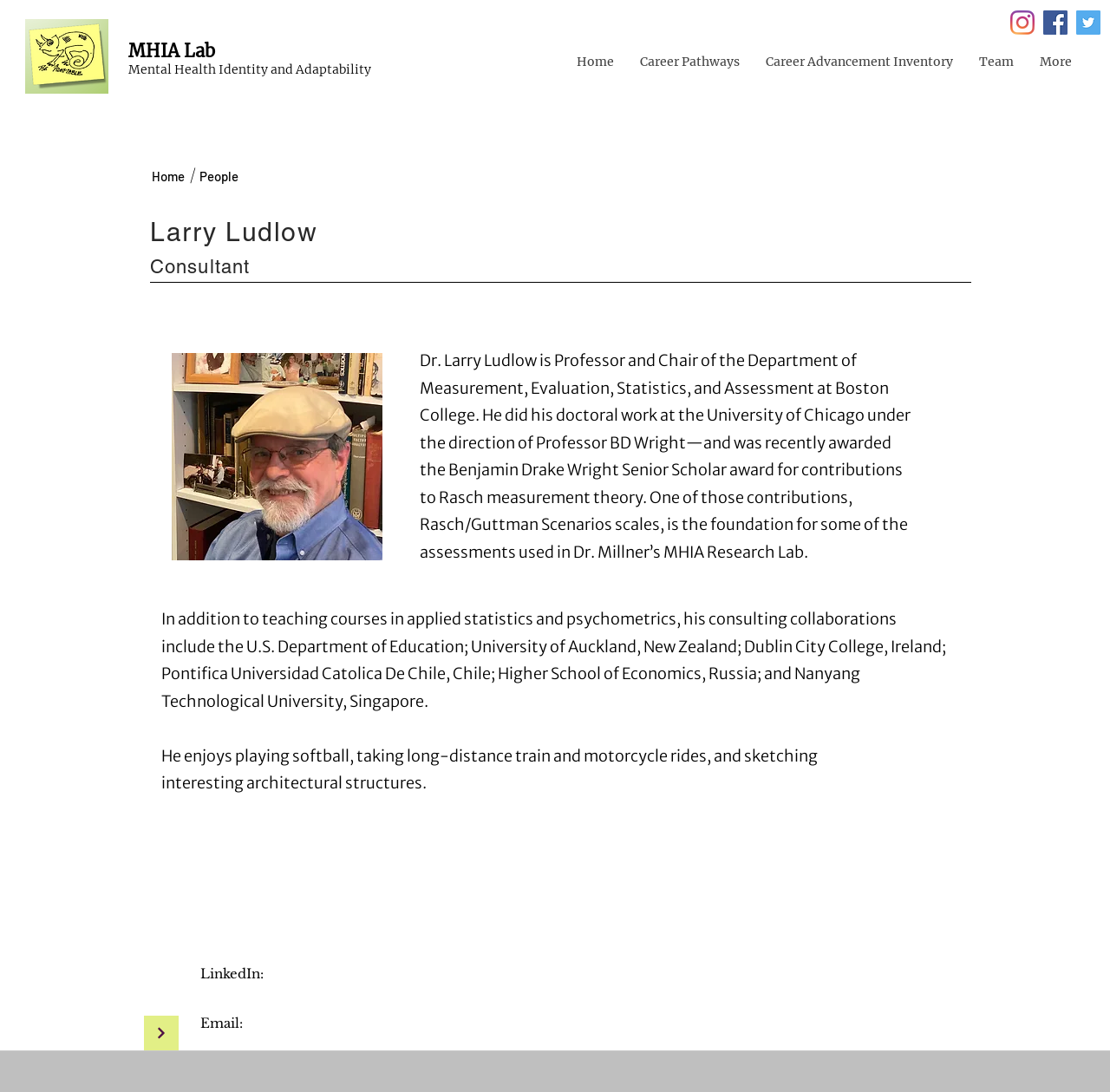Identify the bounding box coordinates of the clickable region required to complete the instruction: "Click the Instagram link". The coordinates should be given as four float numbers within the range of 0 and 1, i.e., [left, top, right, bottom].

[0.91, 0.01, 0.932, 0.032]